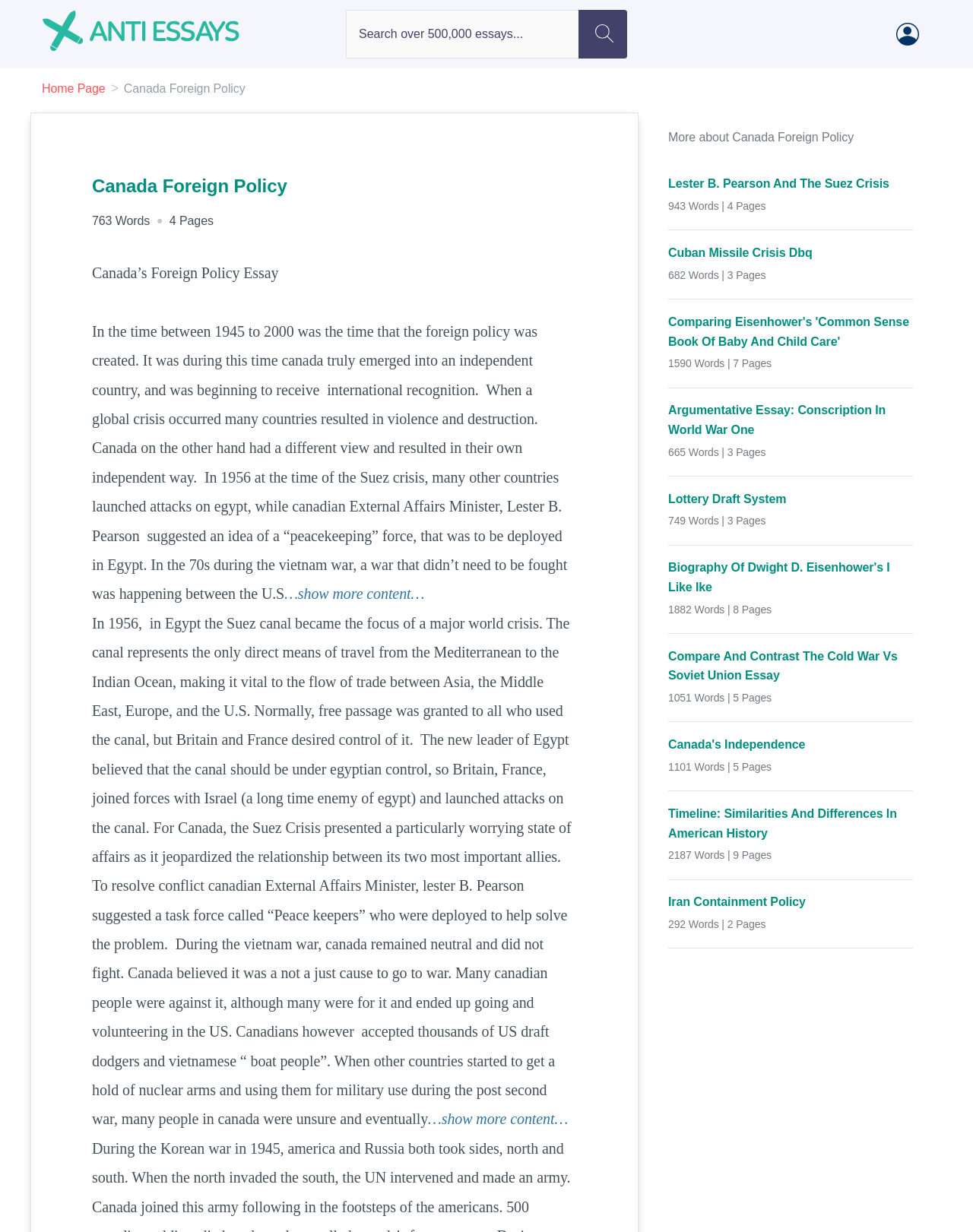Locate and extract the headline of this webpage.

Canada Foreign Policy